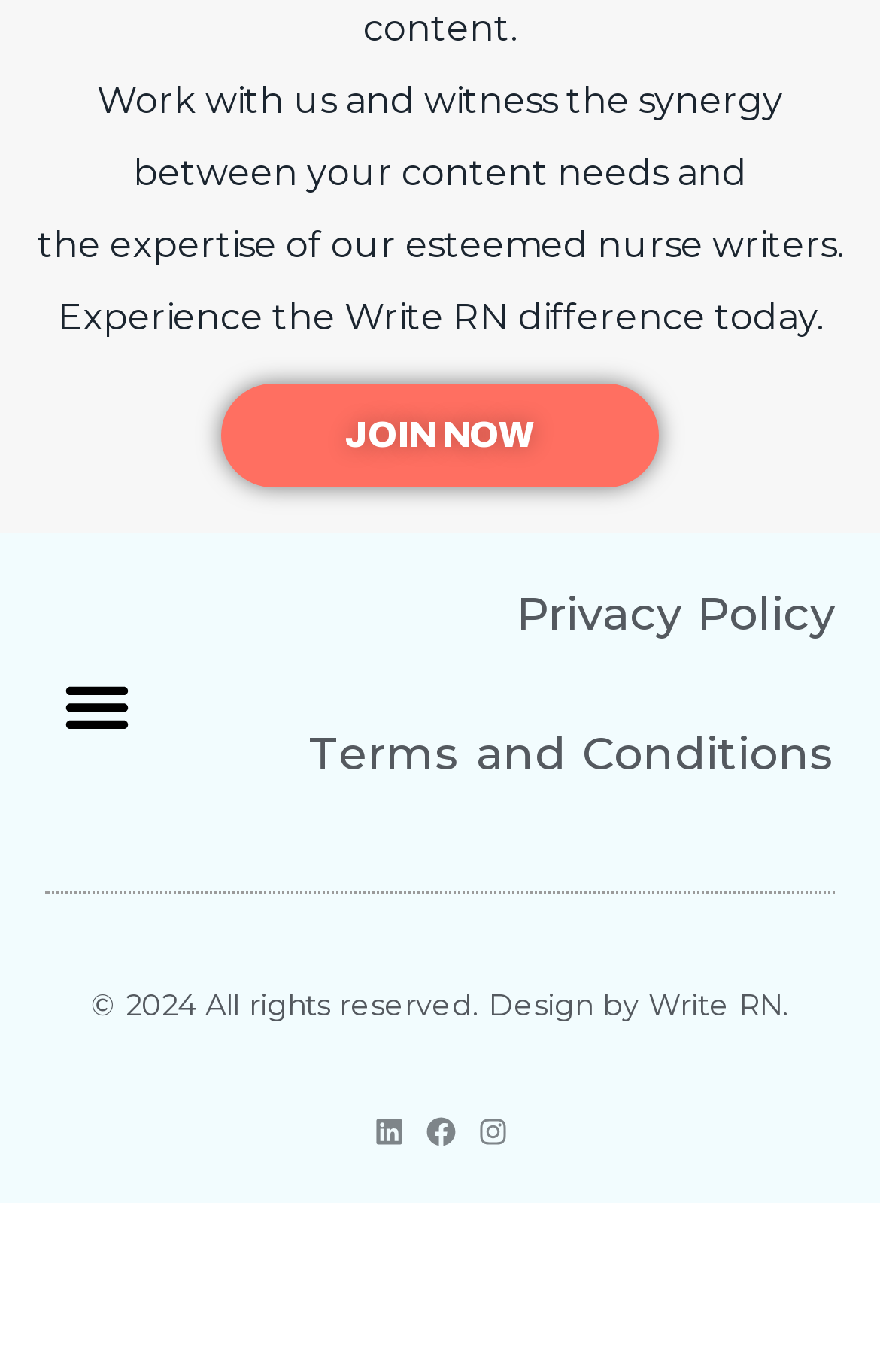Provide a one-word or short-phrase answer to the question:
What is the purpose of the button at the top-left corner?

Menu Toggle